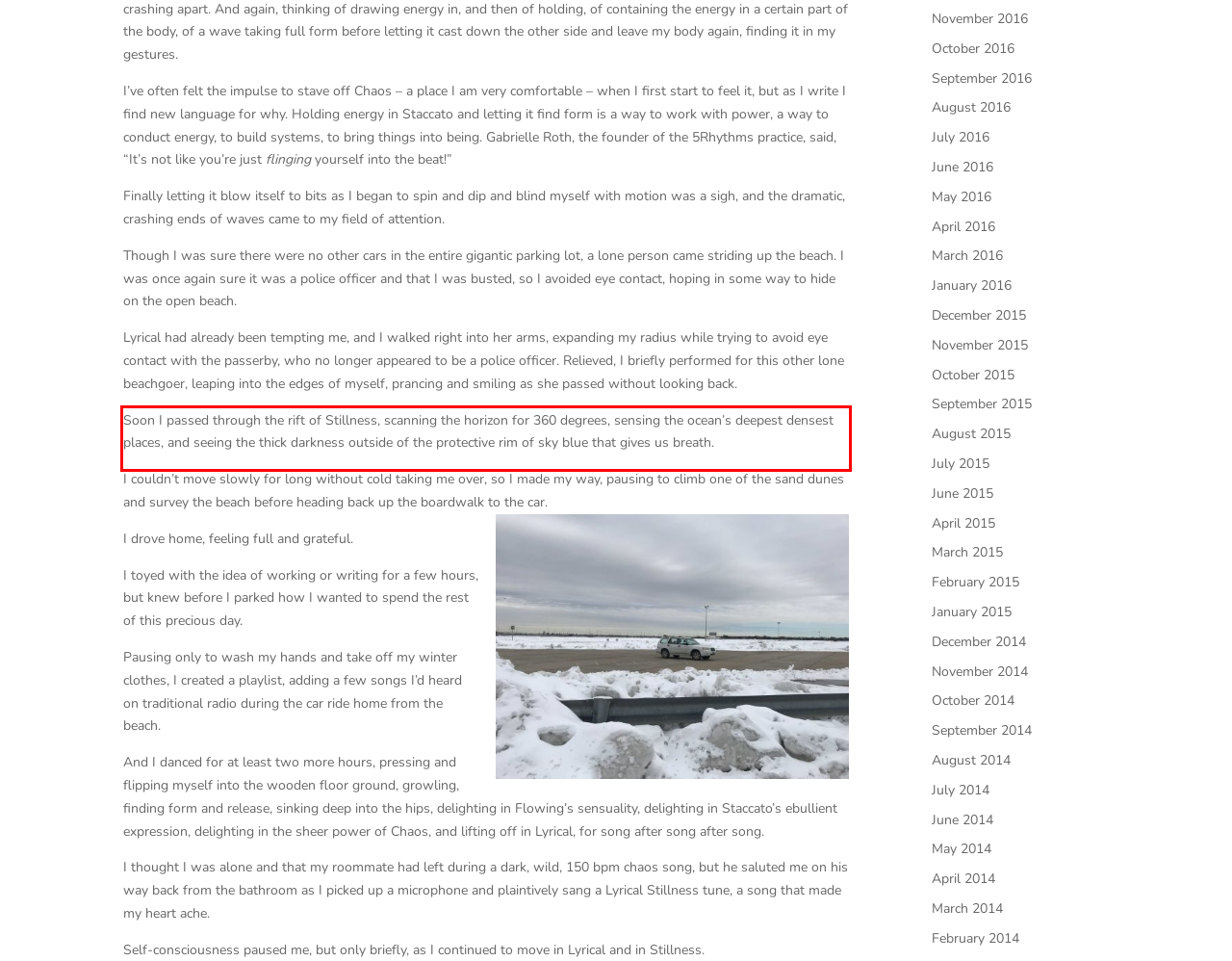Look at the provided screenshot of the webpage and perform OCR on the text within the red bounding box.

Soon I passed through the rift of Stillness, scanning the horizon for 360 degrees, sensing the ocean’s deepest densest places, and seeing the thick darkness outside of the protective rim of sky blue that gives us breath.